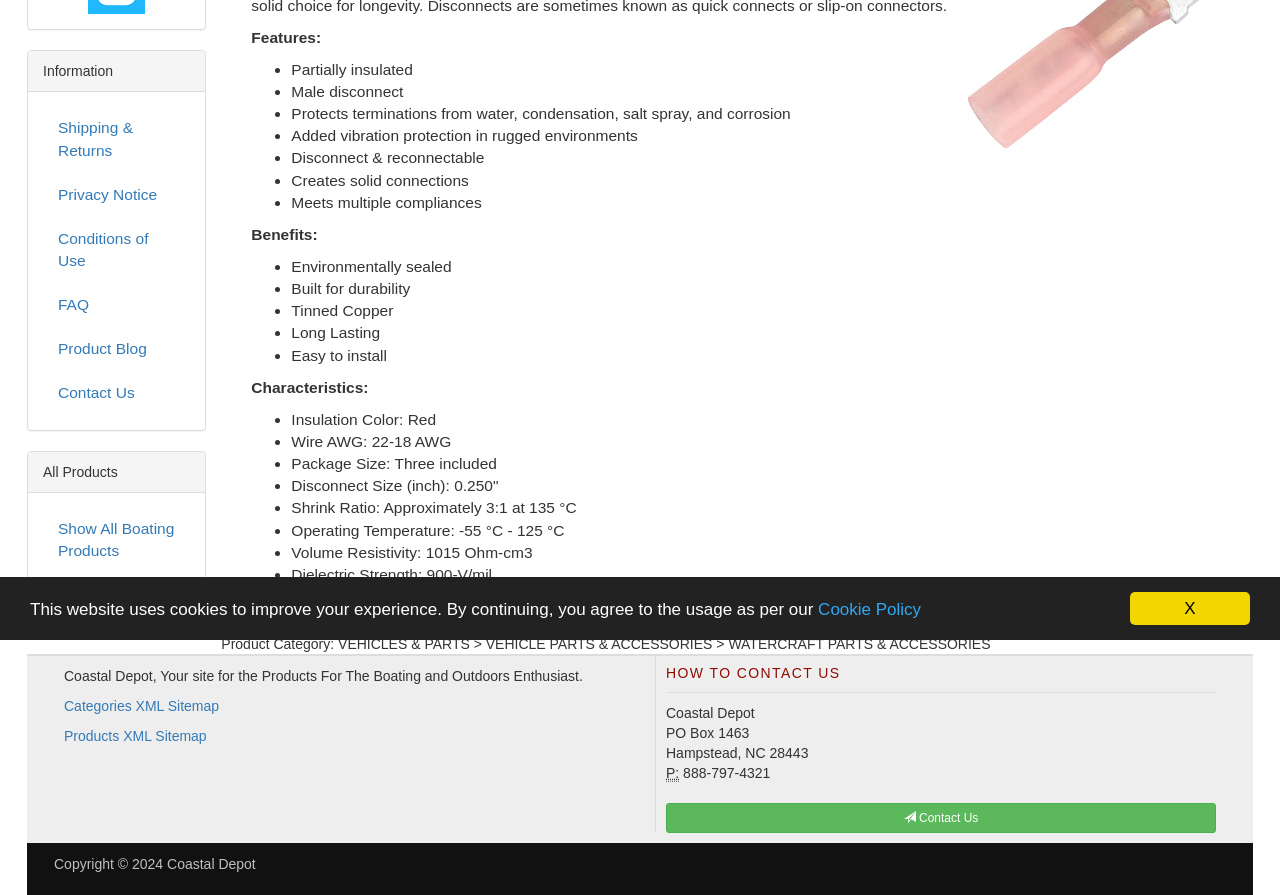Bounding box coordinates are specified in the format (top-left x, top-left y, bottom-right x, bottom-right y). All values are floating point numbers bounded between 0 and 1. Please provide the bounding box coordinate of the region this sentence describes: Product Blog

[0.034, 0.367, 0.149, 0.414]